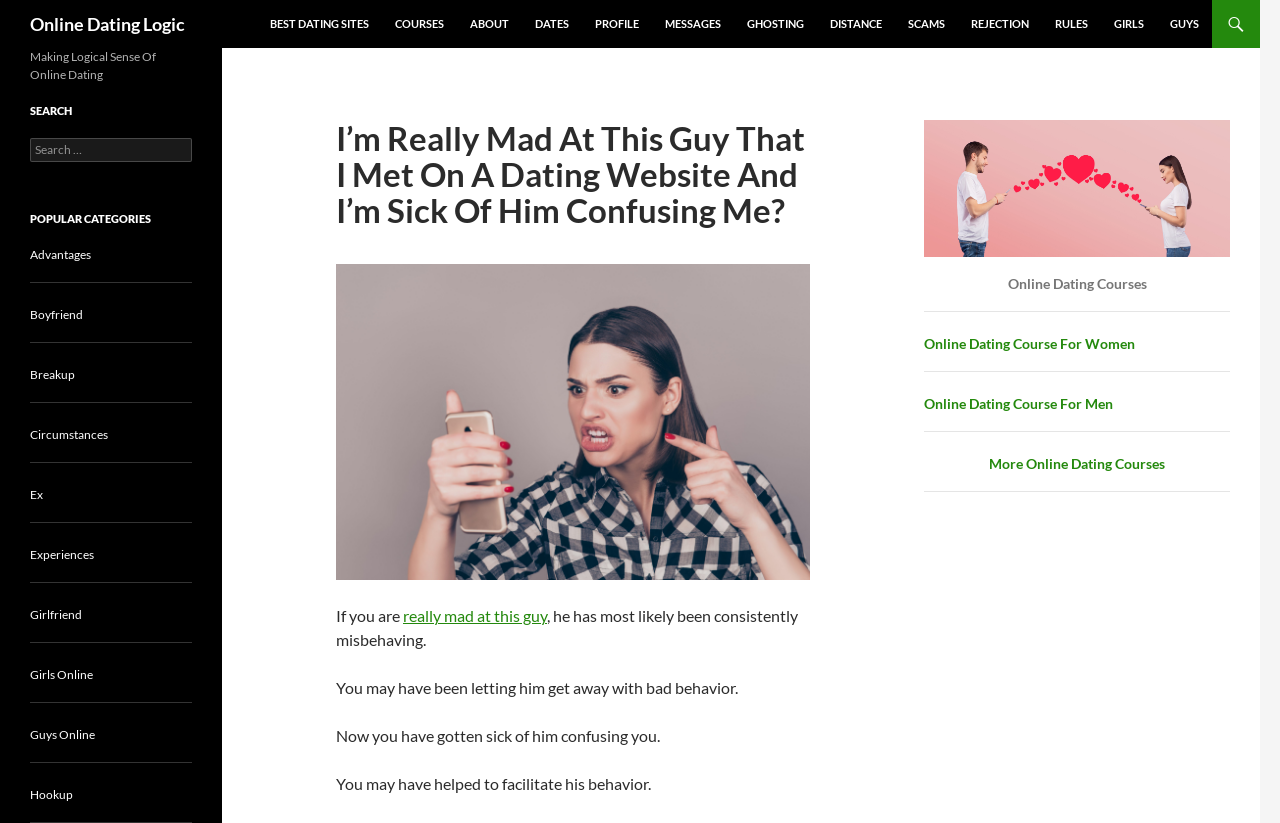Find the bounding box coordinates for the element that must be clicked to complete the instruction: "Click on the 'BEST DATING SITES' link". The coordinates should be four float numbers between 0 and 1, indicated as [left, top, right, bottom].

[0.202, 0.0, 0.298, 0.058]